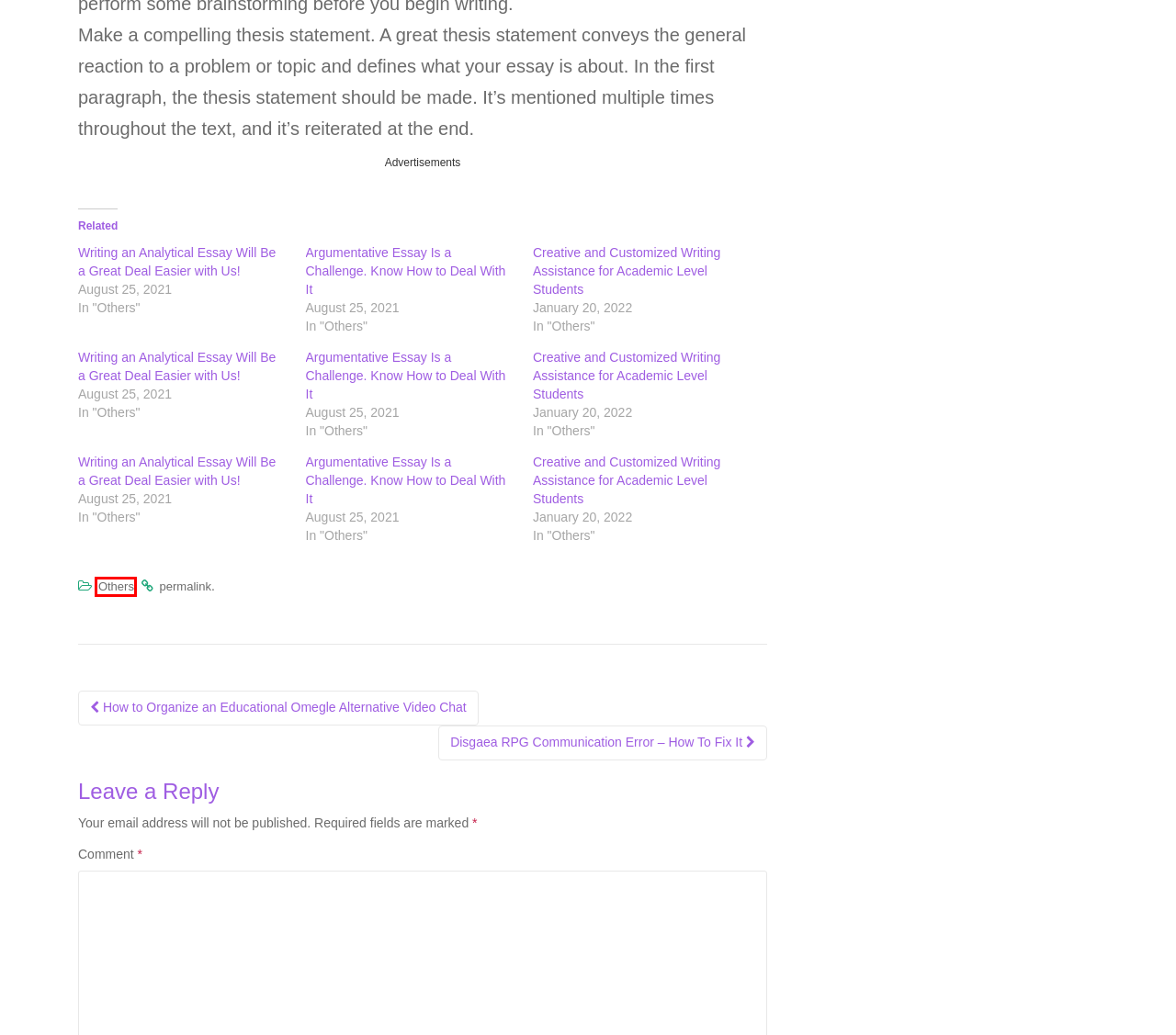You see a screenshot of a webpage with a red bounding box surrounding an element. Pick the webpage description that most accurately represents the new webpage after interacting with the element in the red bounding box. The options are:
A. 10 Best Gun in Warzone Right Now, 2024 Updated Picks
B. Disgaea RPG Communication Error - How To Fix It Quick
C. Geniuz Media - Games, Movie Review, Finance, Business and Others
D. How to Organize an Educational Omegle Alternative Video Chat
E. Marcos Bamford, Author at Geniuz Media
F. Creative and Customized Writing Assistance for Academic Level Students
G. Submit Guest Post - Geniuz Media
H. Others Archives - Geniuz Media

H